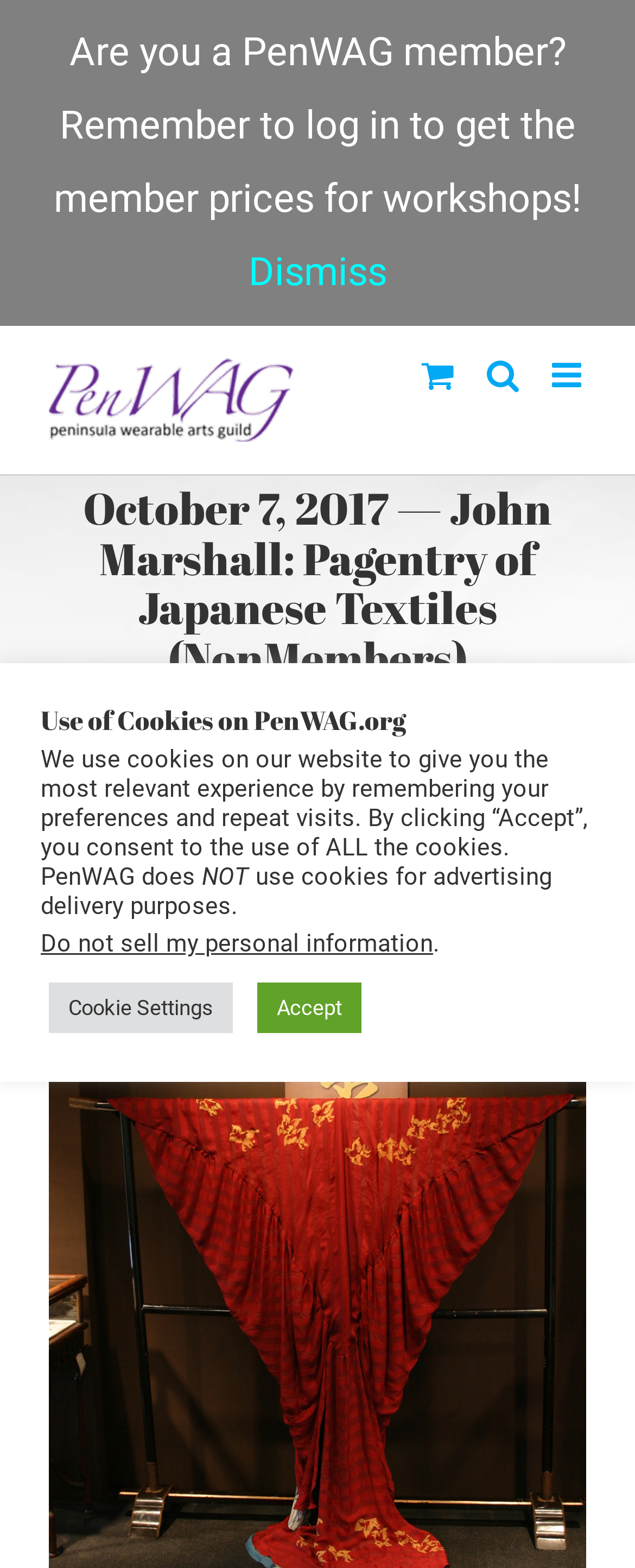Determine the bounding box coordinates of the area to click in order to meet this instruction: "Toggle mobile menu".

[0.869, 0.229, 0.923, 0.251]